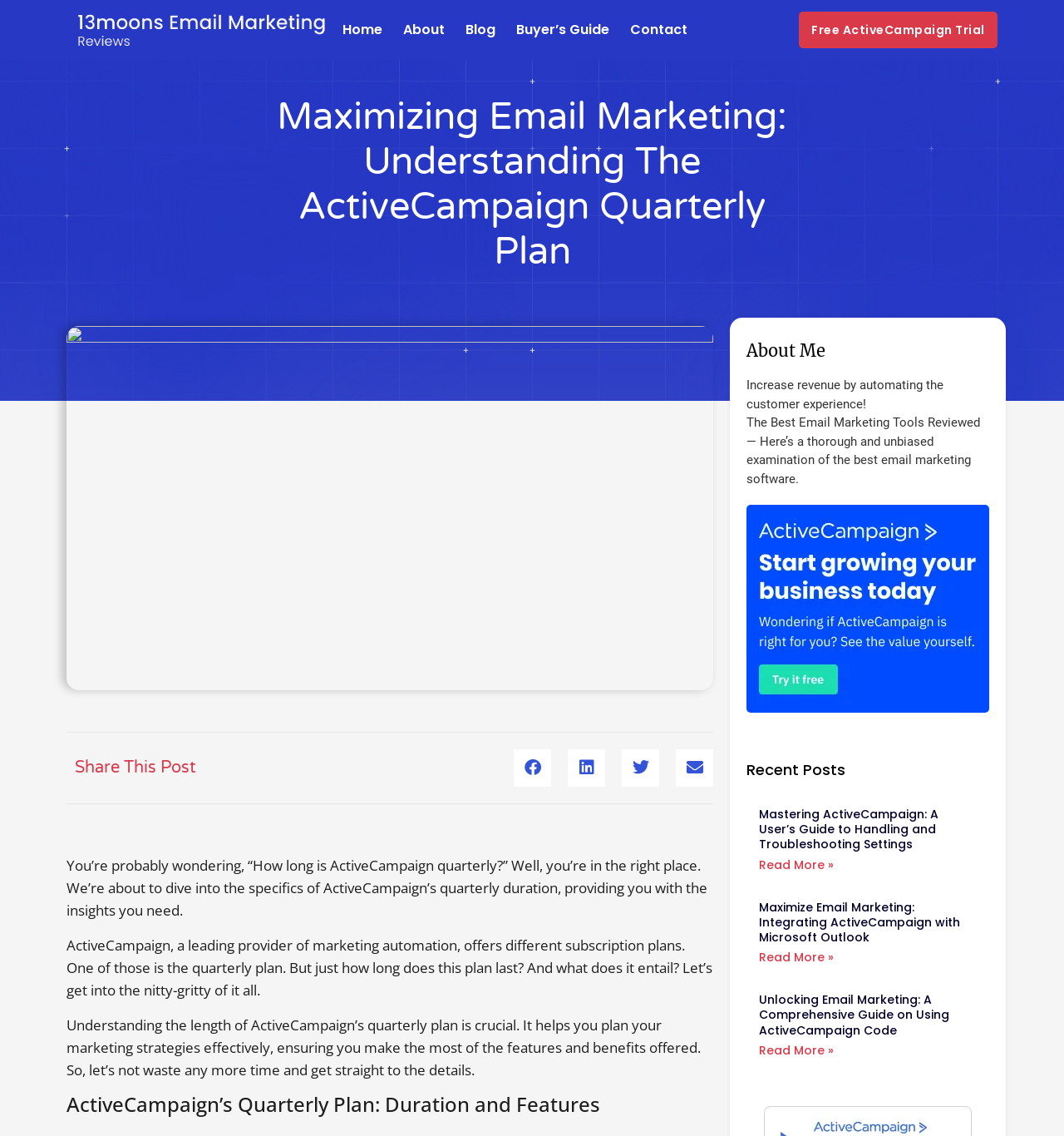What is the main topic of this webpage?
Please provide a single word or phrase as the answer based on the screenshot.

Email Marketing